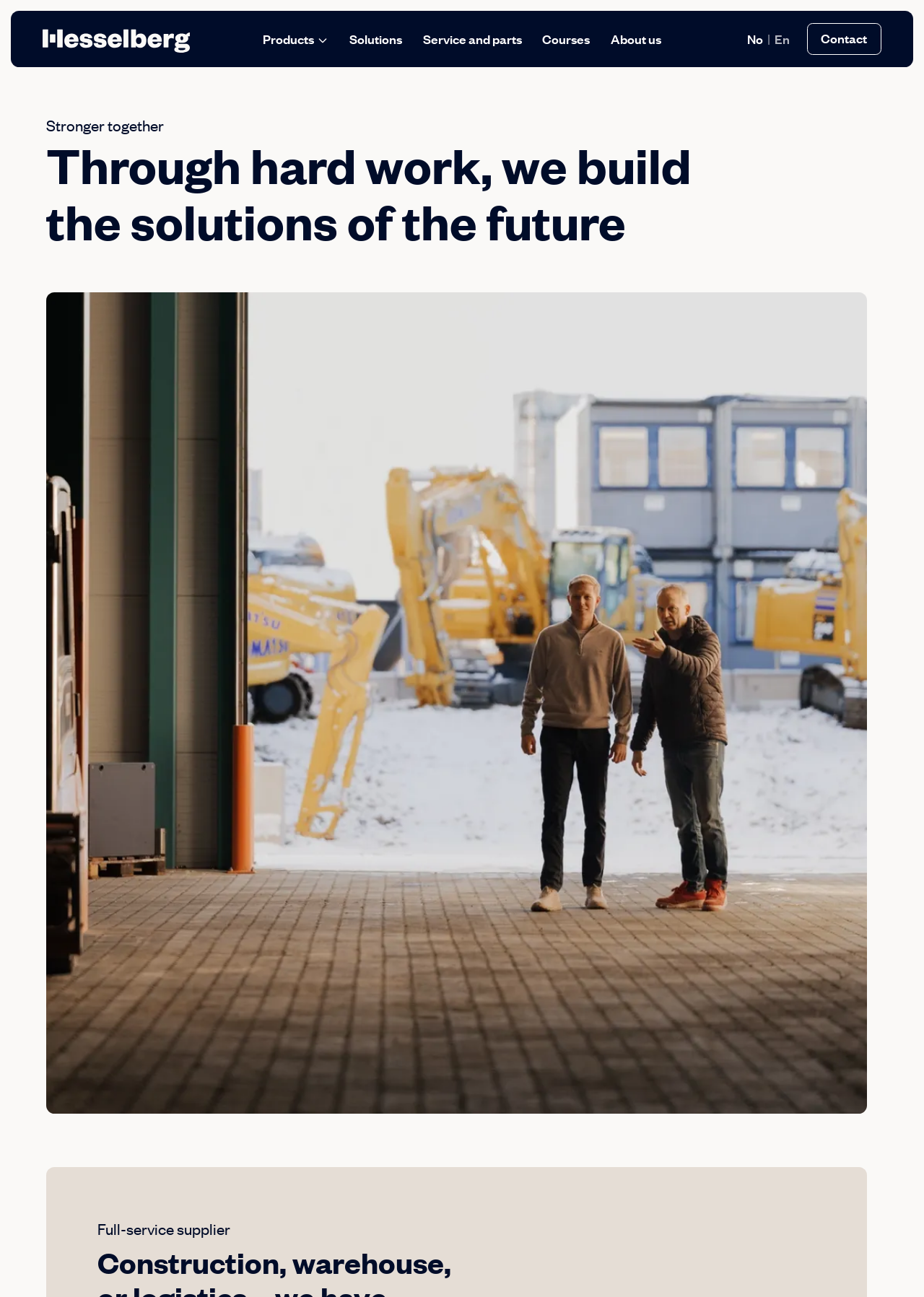Please identify the primary heading of the webpage and give its text content.

Through hard work, we build the solutions of the future